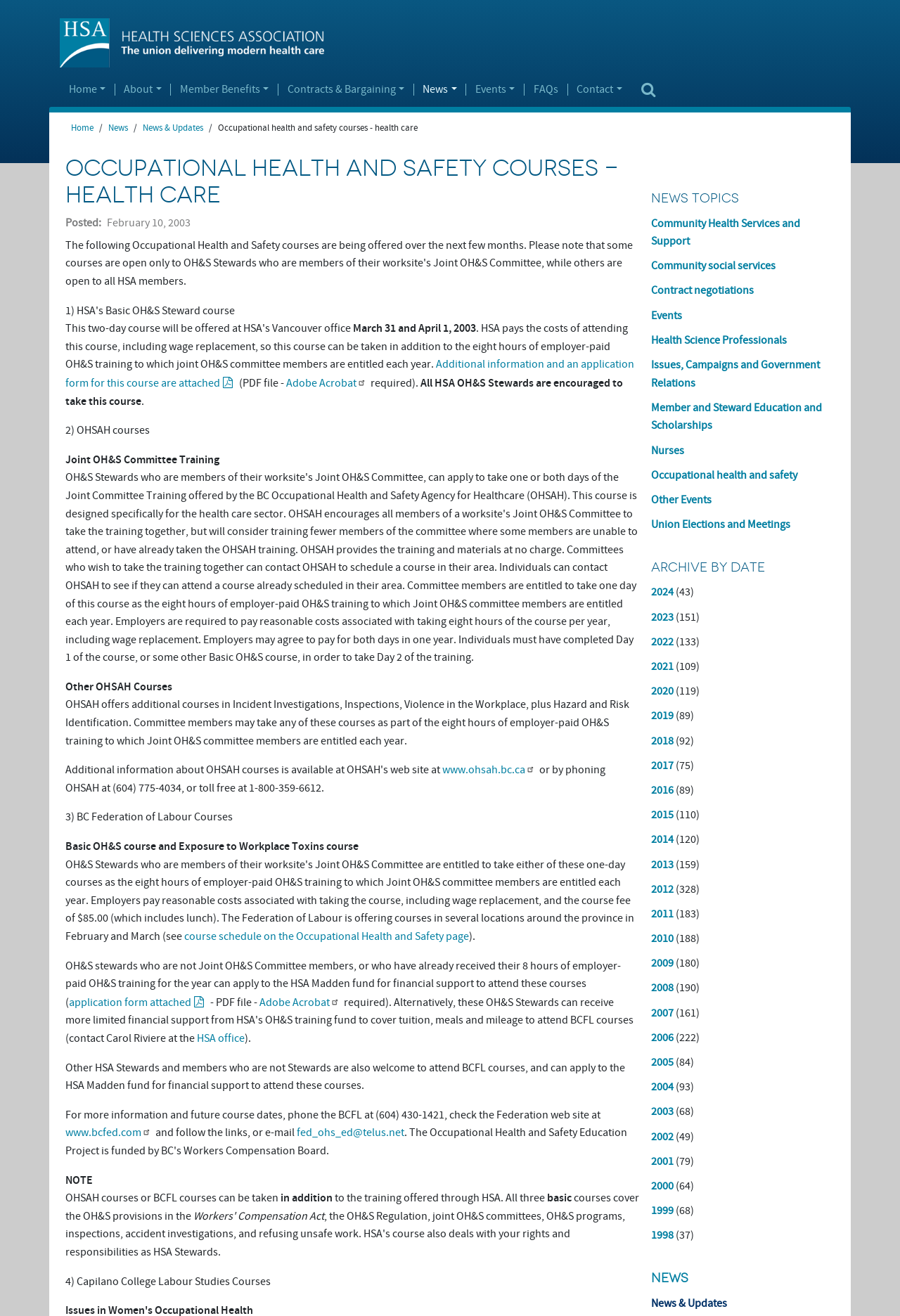Please specify the coordinates of the bounding box for the element that should be clicked to carry out this instruction: "Visit the 'www.ohsah.bc.ca' website". The coordinates must be four float numbers between 0 and 1, formatted as [left, top, right, bottom].

[0.491, 0.58, 0.584, 0.59]